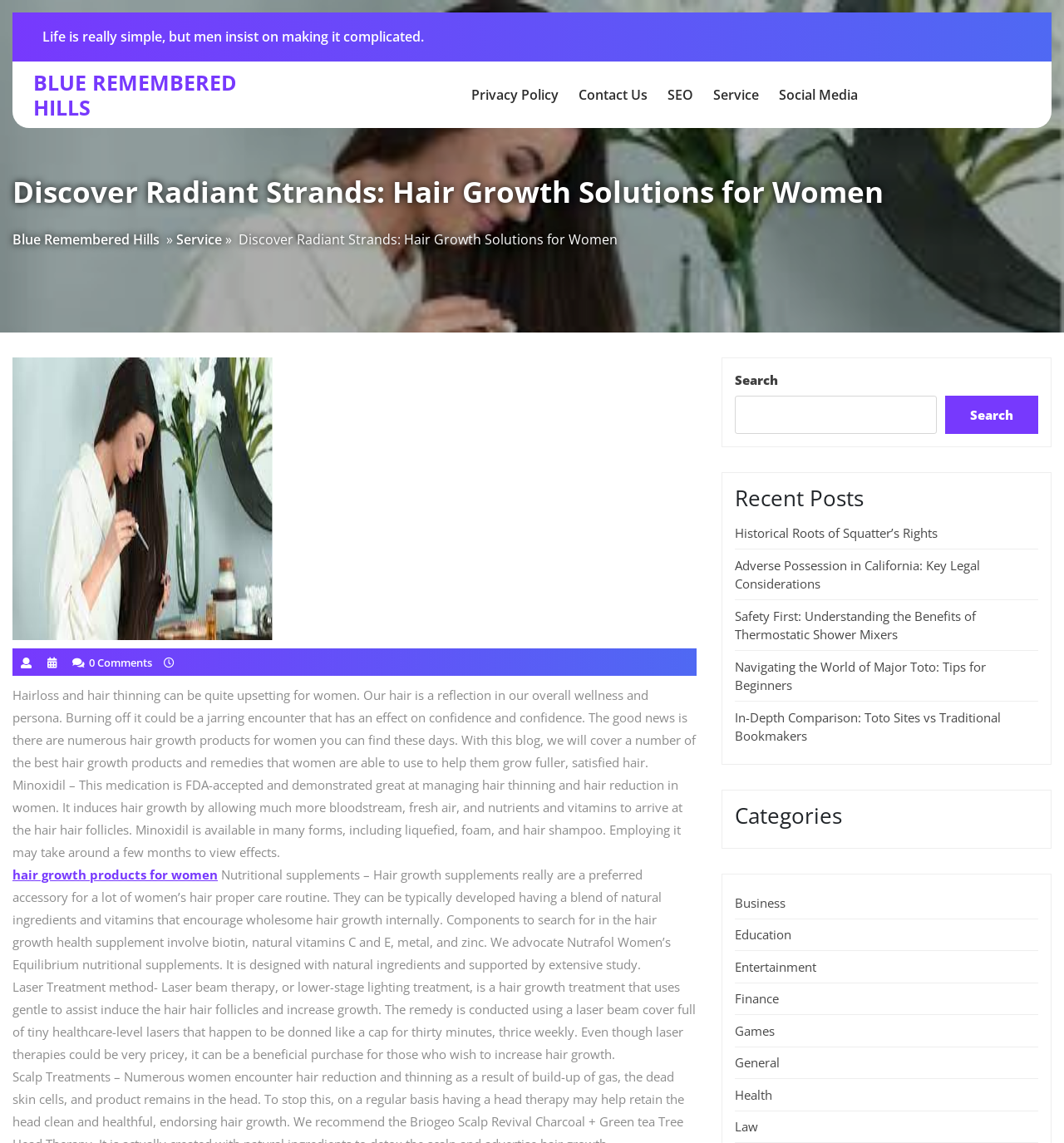What is the purpose of Minoxidil?
Can you give a detailed and elaborate answer to the question?

According to the webpage, Minoxidil is a medication that is FDA-accepted and demonstrated to be effective in managing hair thinning and hair reduction in women. It induces hair growth by allowing more blood, oxygen, and nutrients to reach the hair follicles.